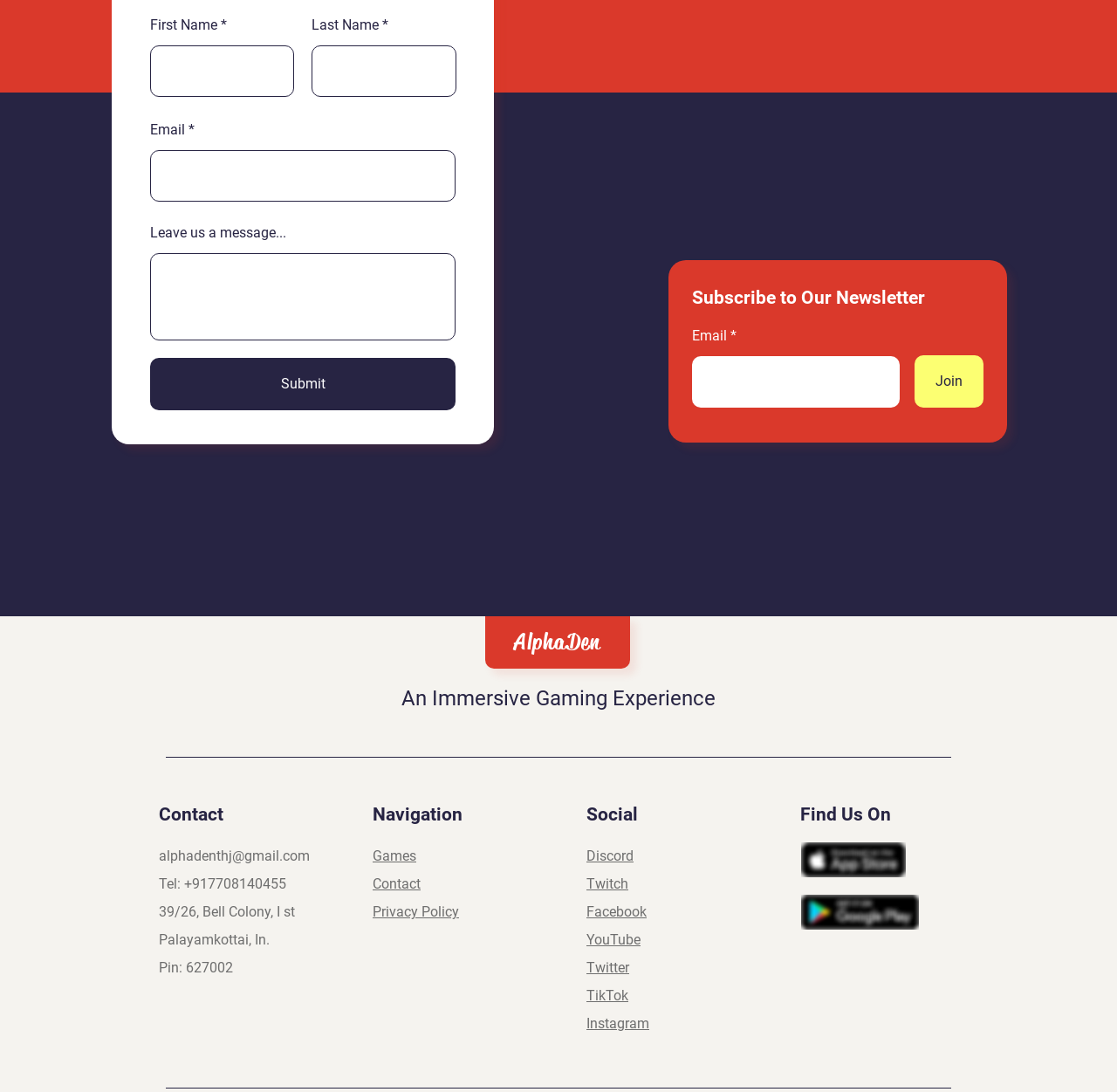Specify the bounding box coordinates of the area that needs to be clicked to achieve the following instruction: "Download on the App Store".

[0.717, 0.772, 0.811, 0.804]